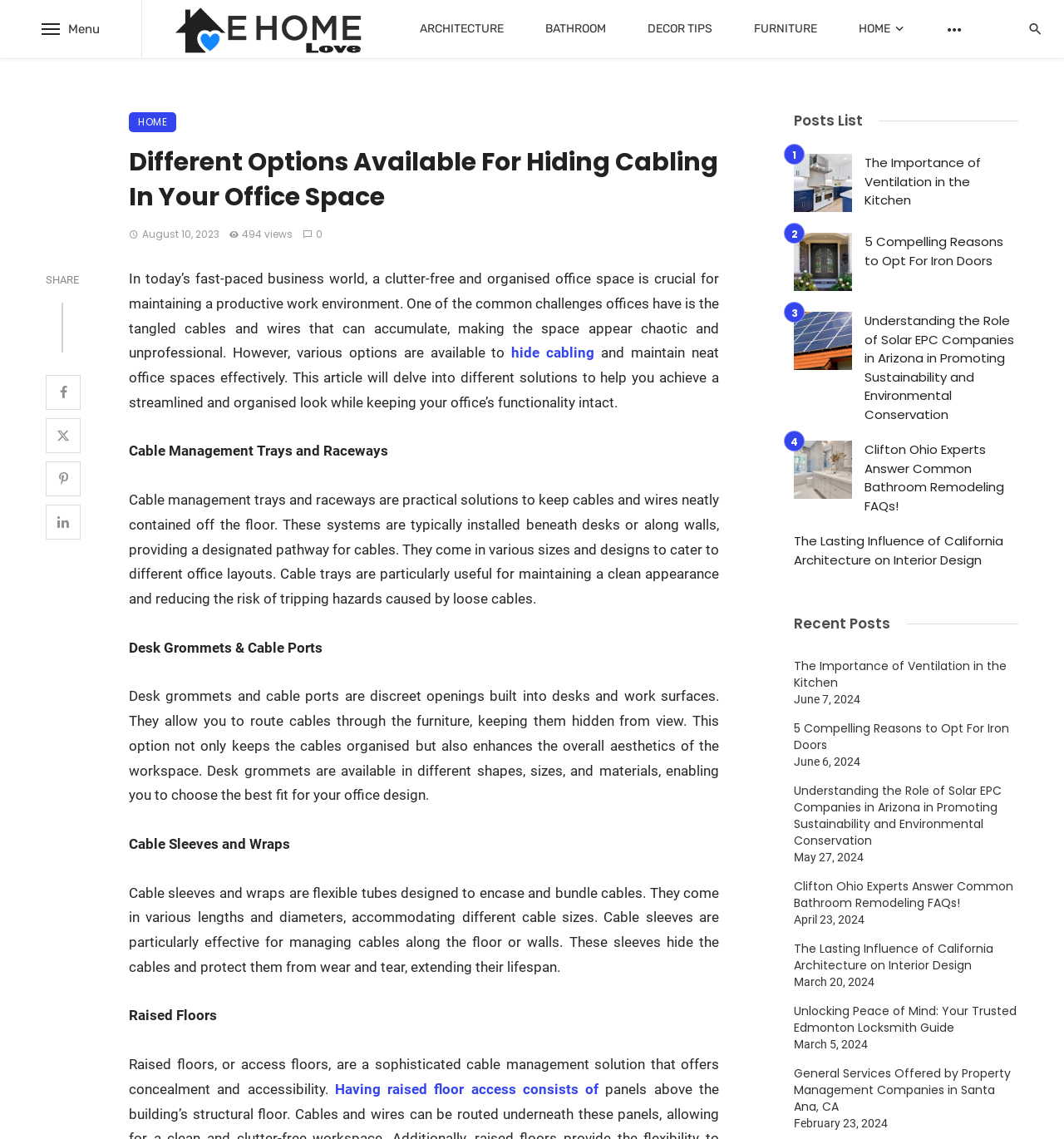What is the category of the articles listed under 'Recent Posts'?
Carefully analyze the image and provide a detailed answer to the question.

The articles listed under 'Recent Posts' appear to be related to home and architecture, with topics such as ventilation in the kitchen, iron doors, solar EPC companies, and bathroom remodeling, indicating that the webpage is focused on providing information and resources related to home design and architecture.